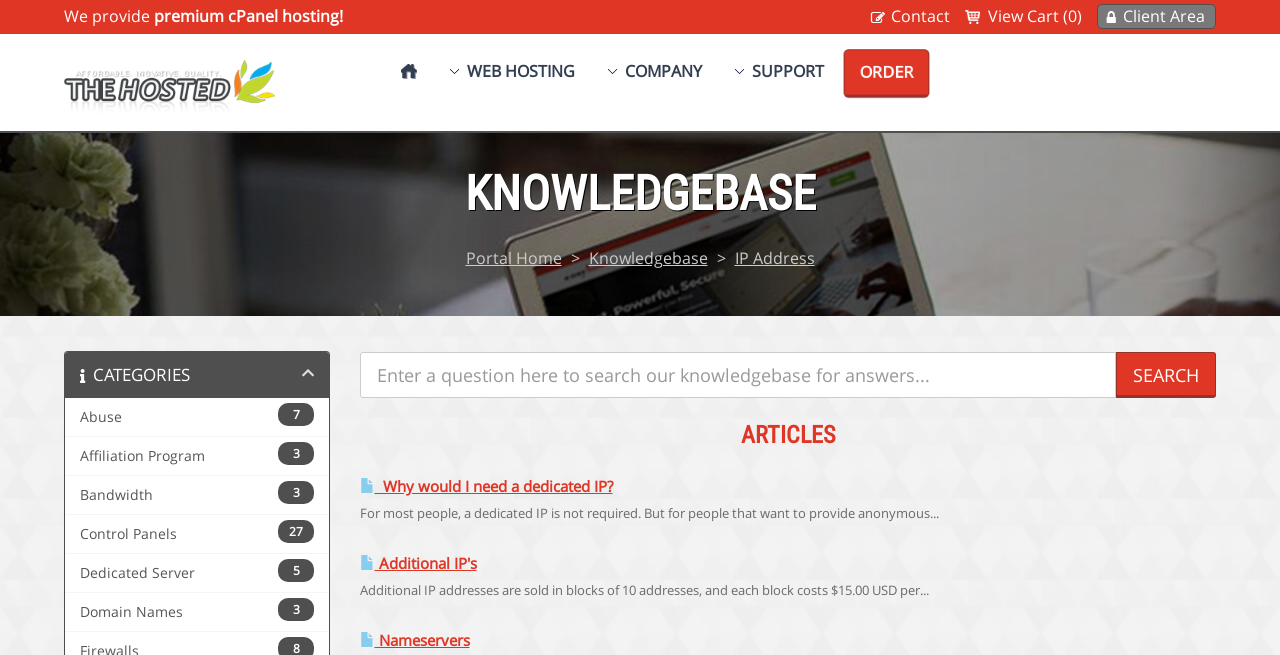Please identify the bounding box coordinates of the element's region that needs to be clicked to fulfill the following instruction: "View the 'Client Area'". The bounding box coordinates should consist of four float numbers between 0 and 1, i.e., [left, top, right, bottom].

[0.857, 0.006, 0.95, 0.044]